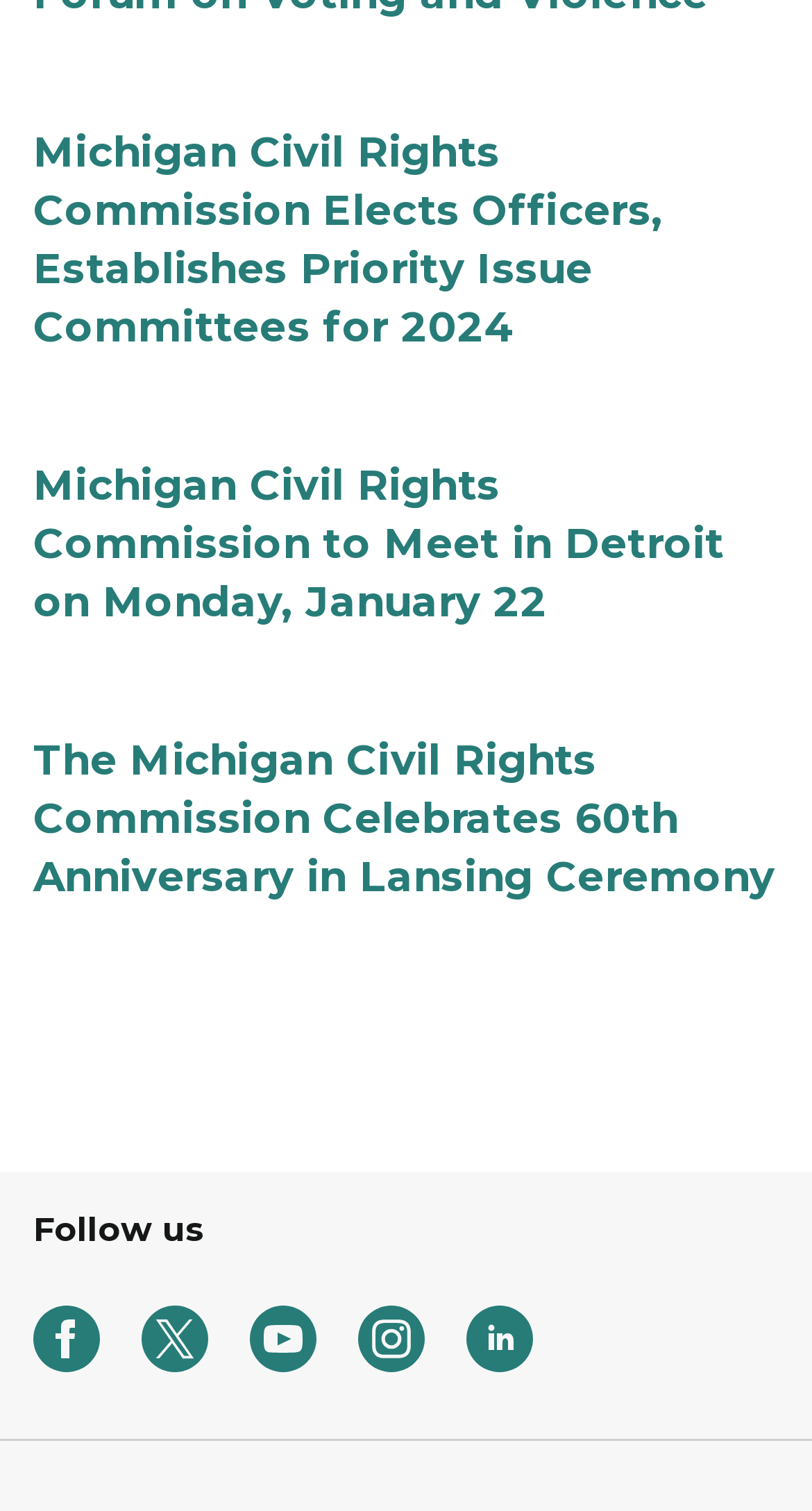What is the purpose of the 'Follow us' text? Based on the screenshot, please respond with a single word or phrase.

To guide users to social media links